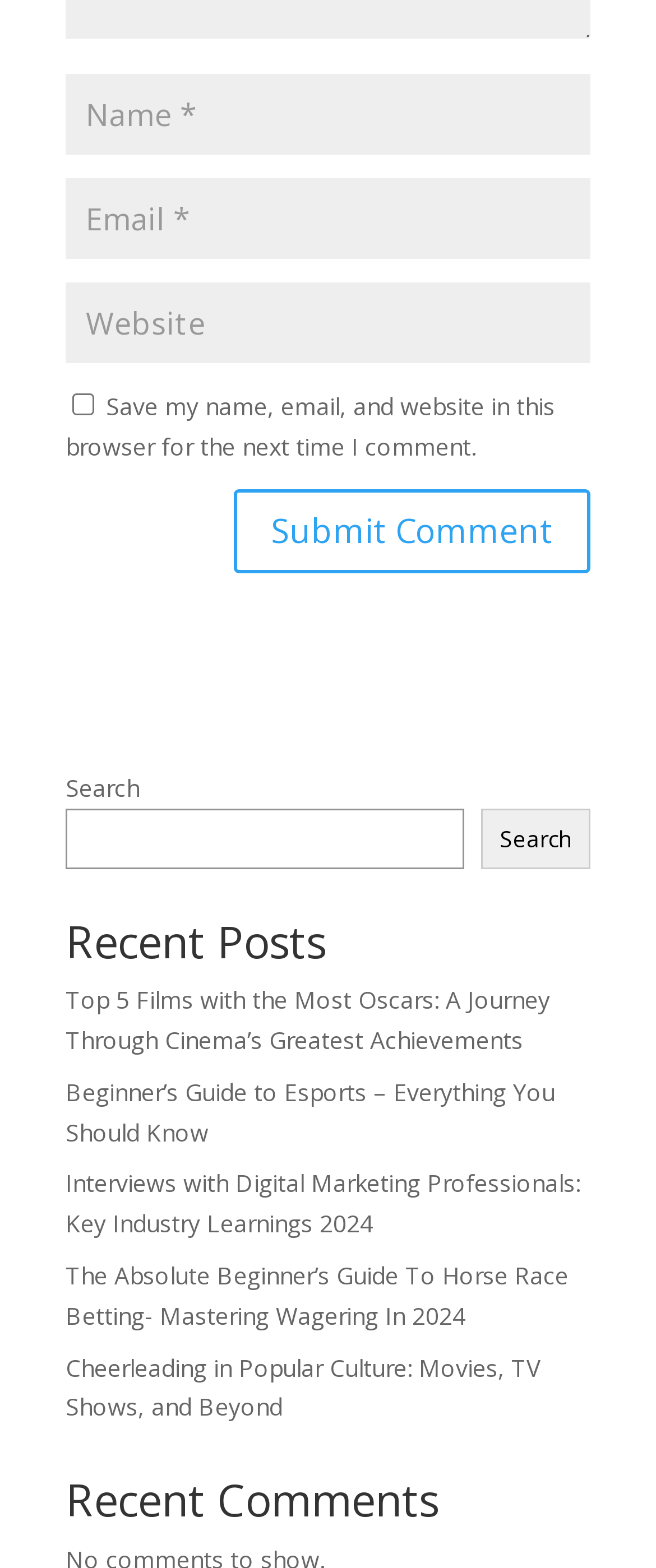Locate the bounding box coordinates of the element that needs to be clicked to carry out the instruction: "Read the article about Top 5 Films with the Most Oscars". The coordinates should be given as four float numbers ranging from 0 to 1, i.e., [left, top, right, bottom].

[0.1, 0.628, 0.838, 0.673]